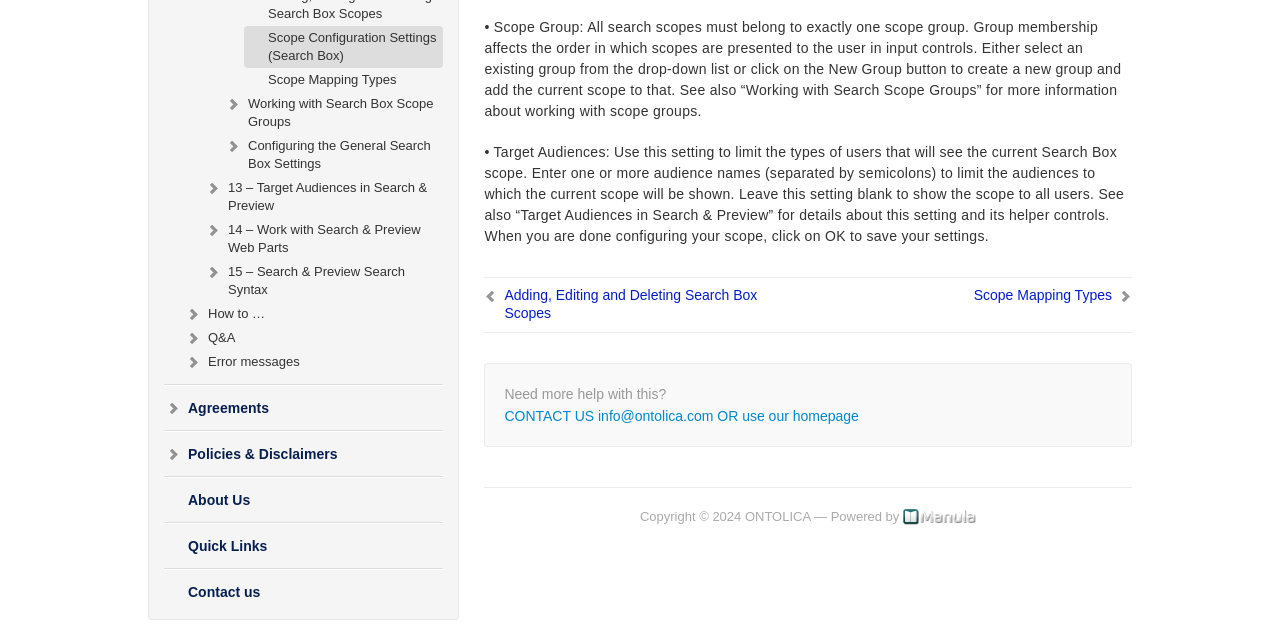Given the element description "Scope Configuration Settings (Search Box)", identify the bounding box of the corresponding UI element.

[0.191, 0.041, 0.346, 0.107]